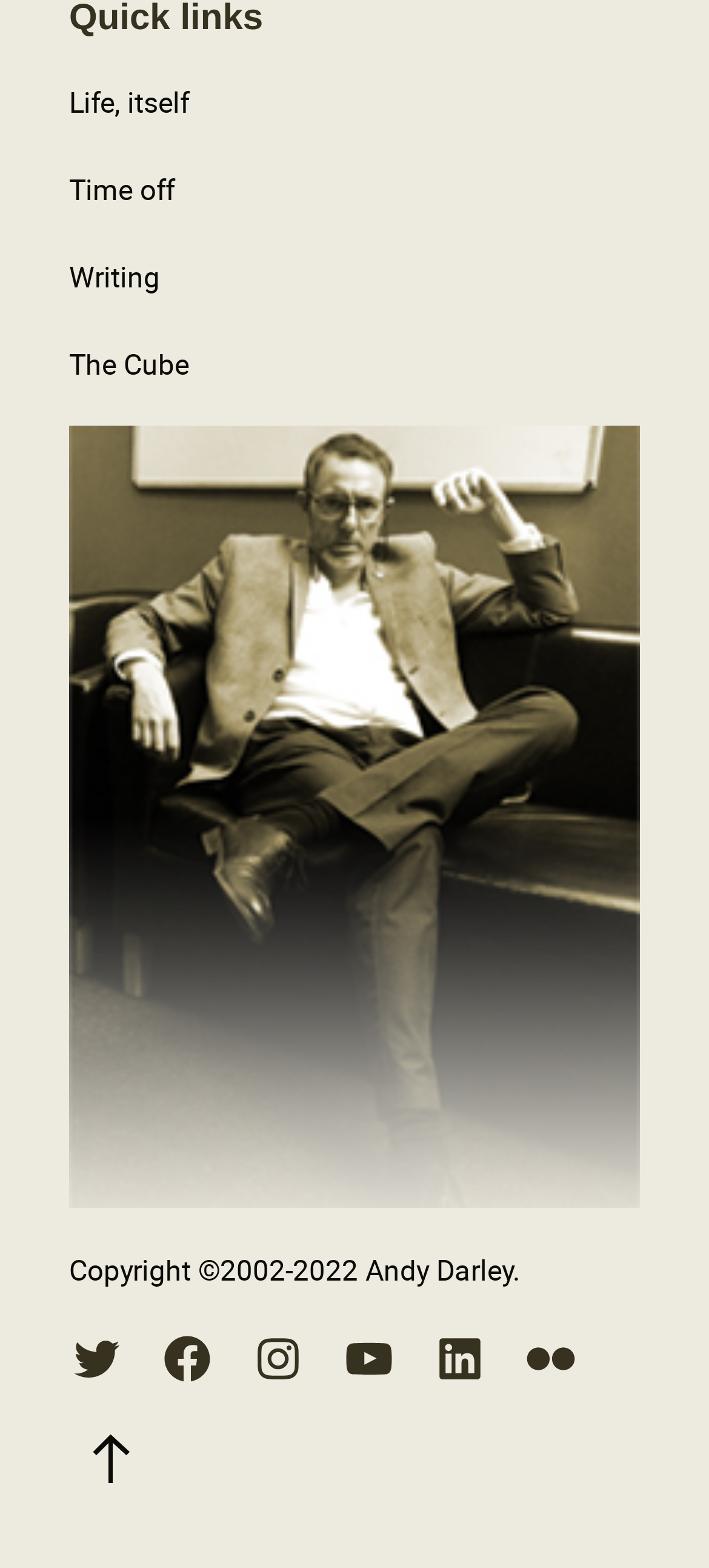Could you highlight the region that needs to be clicked to execute the instruction: "Check 'Time off'"?

[0.097, 0.104, 0.246, 0.137]